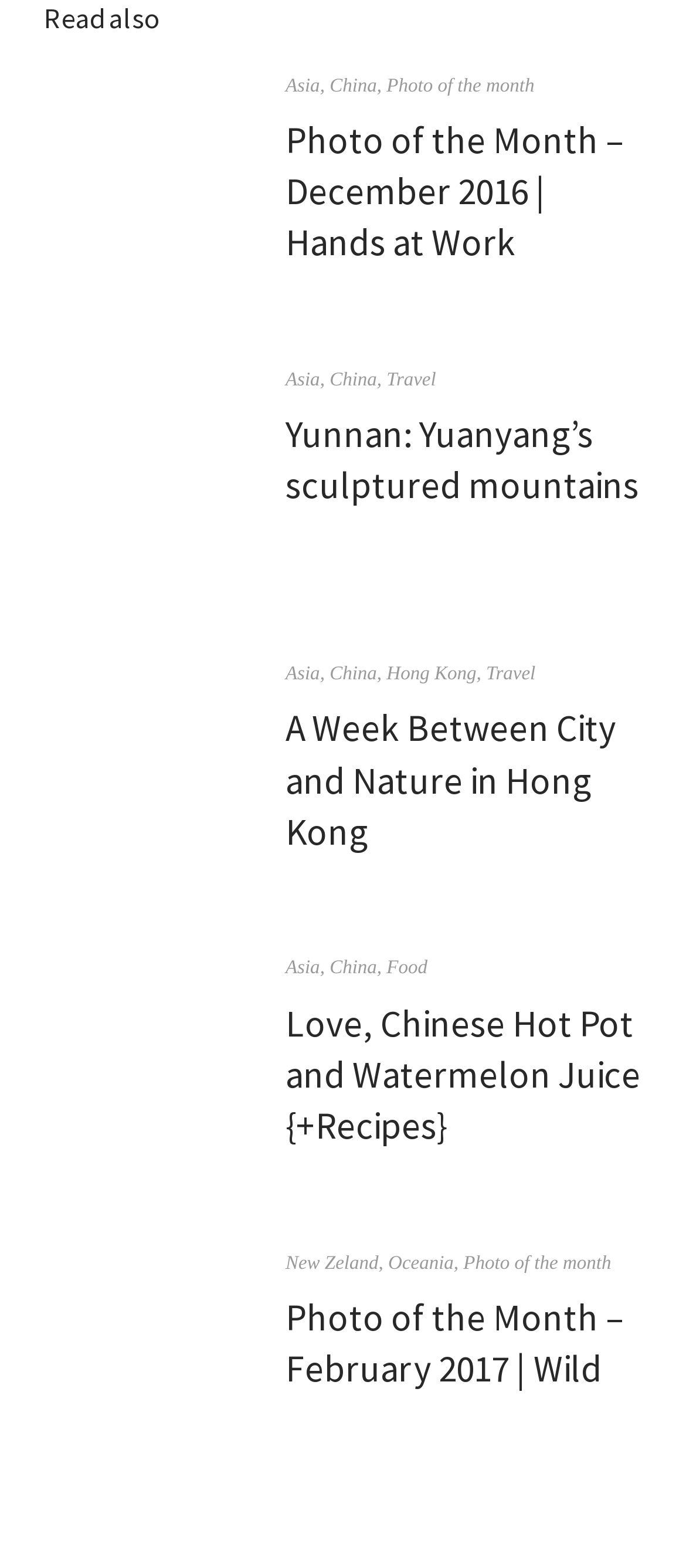Locate the bounding box coordinates of the clickable part needed for the task: "Read about Yunnan: Yuanyang’s sculptured mountains".

[0.416, 0.261, 0.932, 0.325]